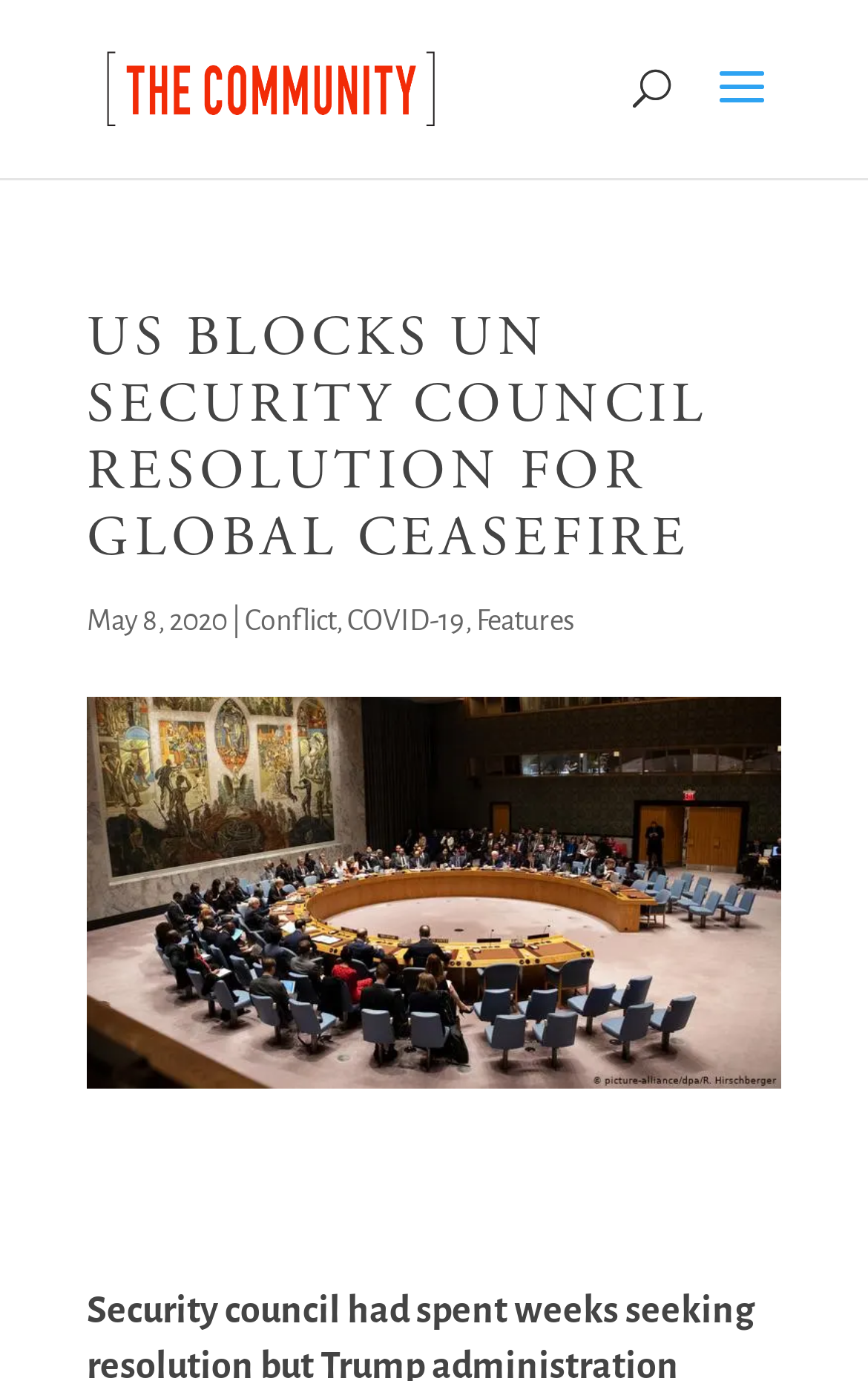Produce an elaborate caption capturing the essence of the webpage.

The webpage appears to be a news article page. At the top left, there is a logo of "The Community" accompanied by a link with the same name. Below the logo, there is a search bar that spans about half of the page width.

The main content of the page is a news article with a heading that reads "US BLOCKS UN SECURITY COUNCIL RESOLUTION FOR GLOBAL CEASEFIRE" in a prominent font size. The heading is positioned near the top center of the page.

Below the heading, there is a date "May 8, 2020" followed by a vertical bar and three links: "Conflict", "COVID-19", and "Features". These links are positioned in a horizontal line and are likely categorization tags for the article.

Further down, there is a large image that takes up most of the page width, with a caption "US Blocks UN Security Council Resolution for Global Ceasefire". The image is positioned below the article's metadata, which includes the date and categorization links.

Overall, the page has a simple layout with a clear hierarchy of elements, making it easy to navigate and read.